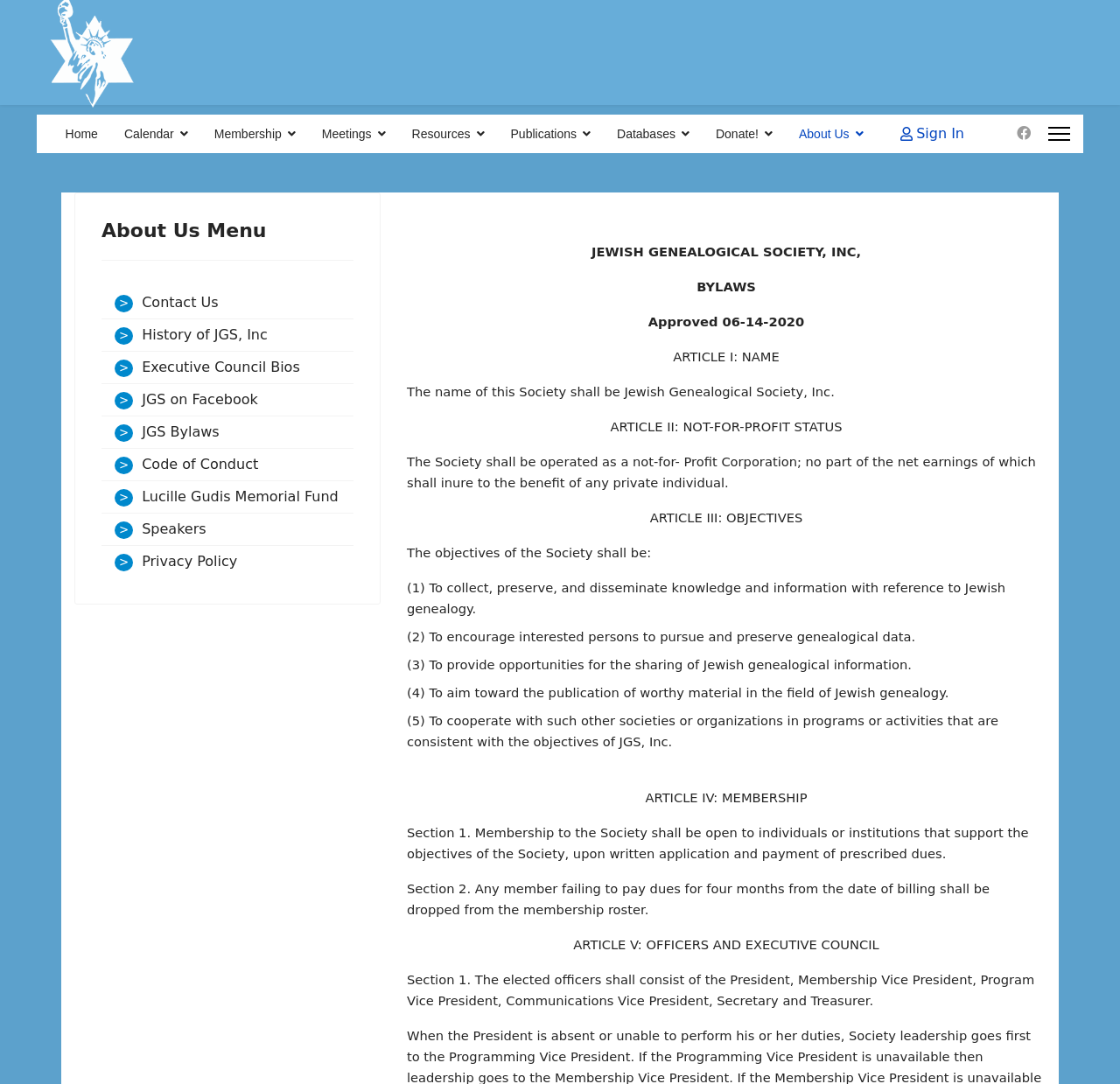What is the name of the society? Please answer the question using a single word or phrase based on the image.

Jewish Genealogical Society, Inc.